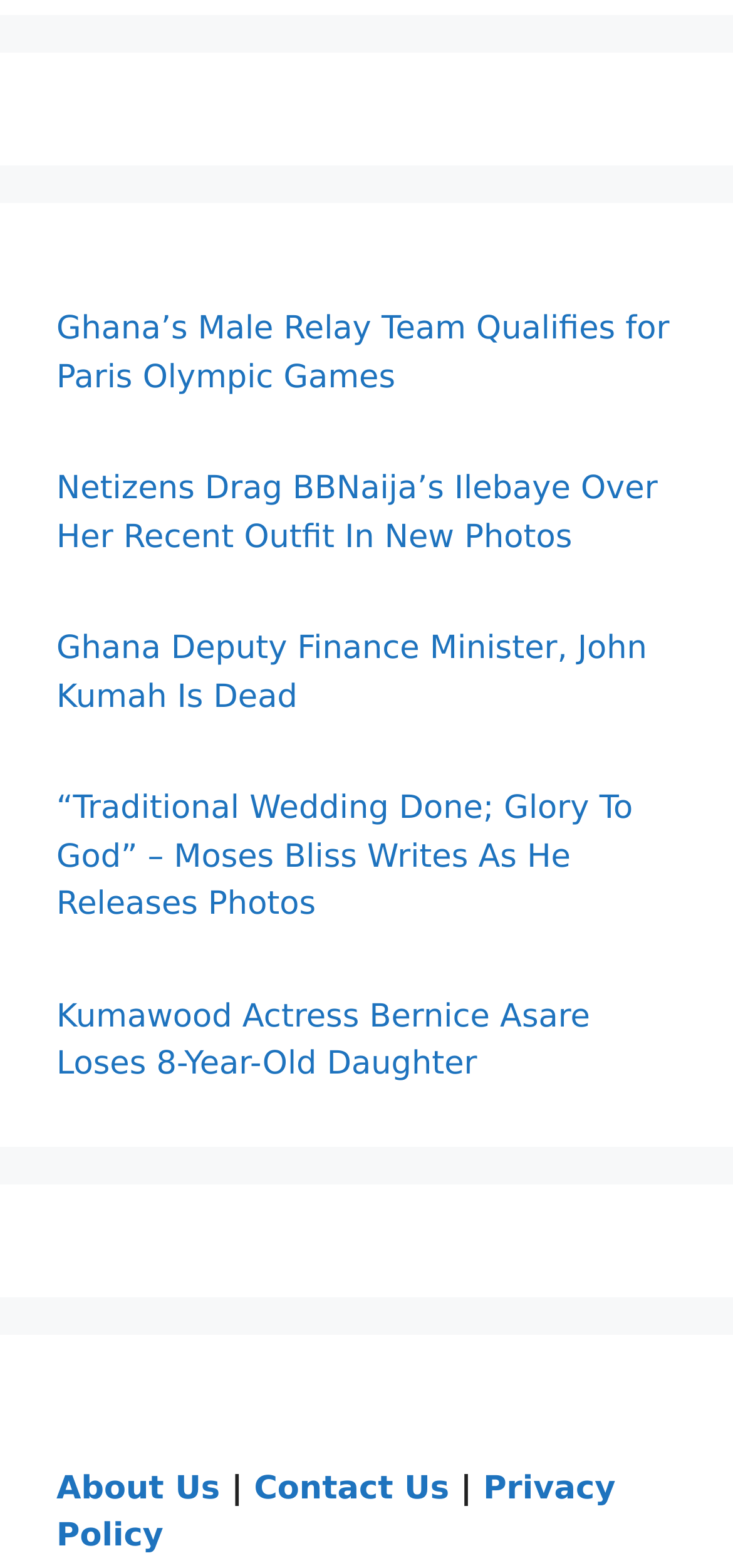What type of content does the webpage primarily display?
Answer with a single word or phrase, using the screenshot for reference.

News articles